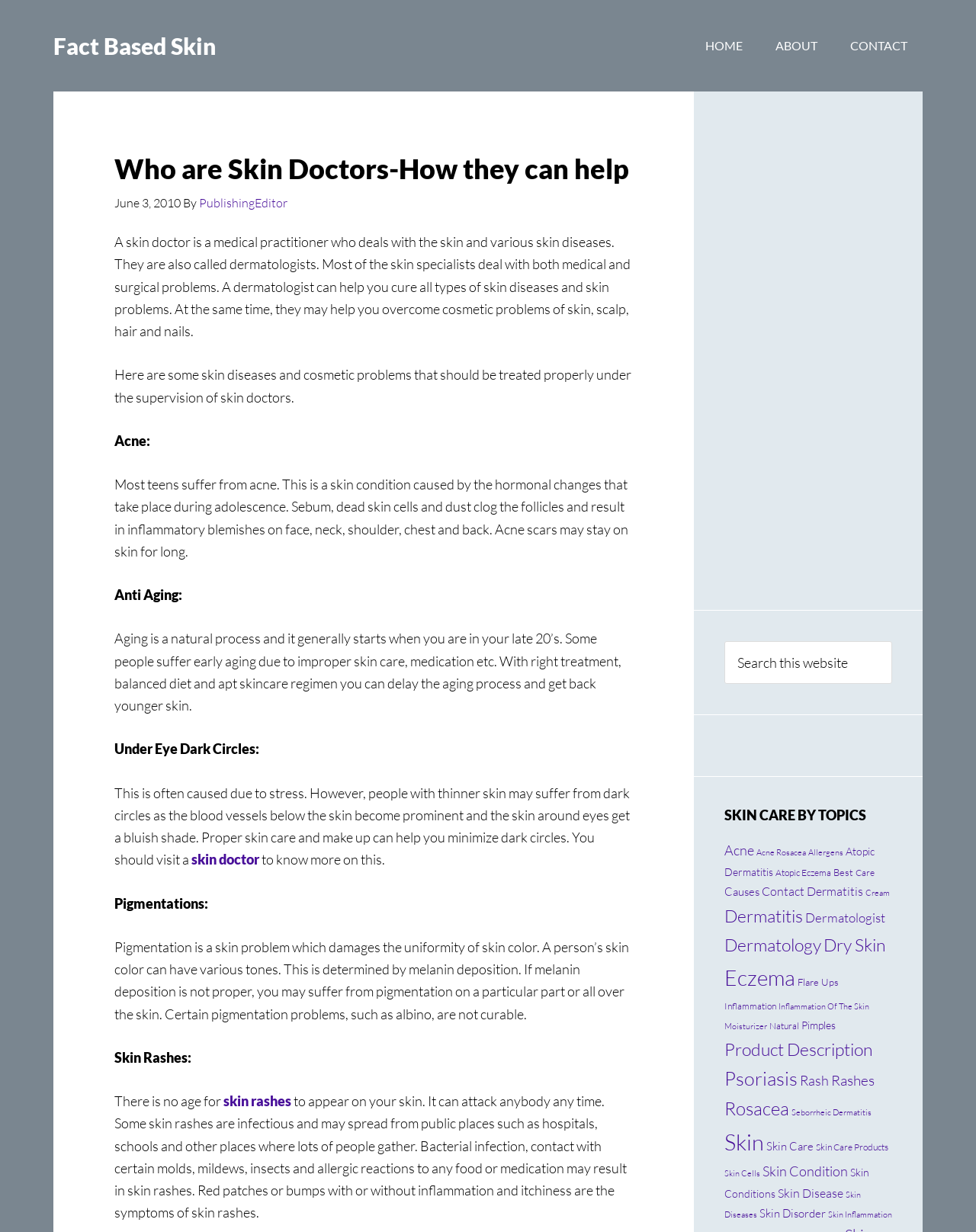Highlight the bounding box coordinates of the region I should click on to meet the following instruction: "Read more about 'Under Eye Dark Circles'".

[0.117, 0.601, 0.266, 0.615]